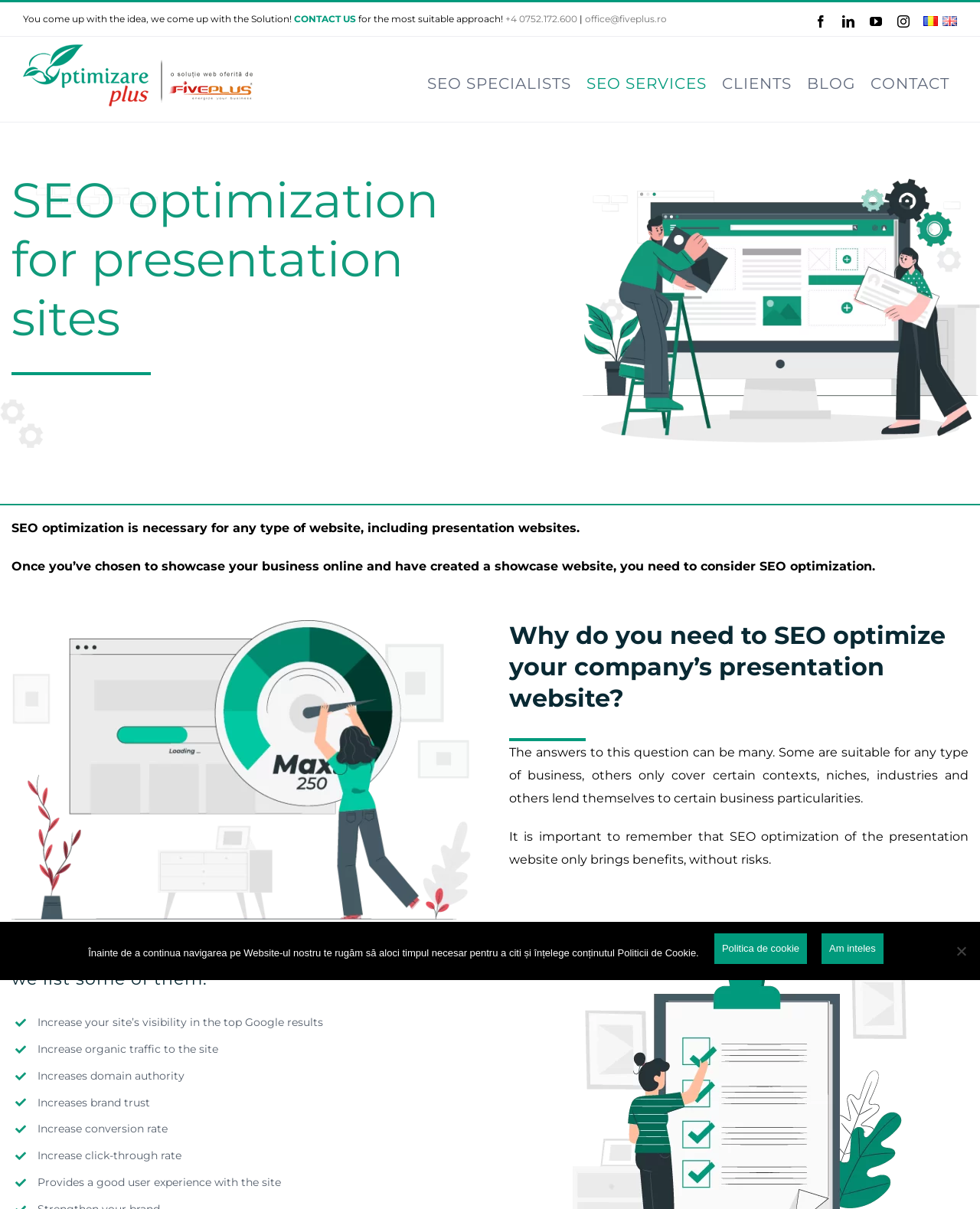Identify the text that serves as the heading for the webpage and generate it.

SEO optimization for presentation sites